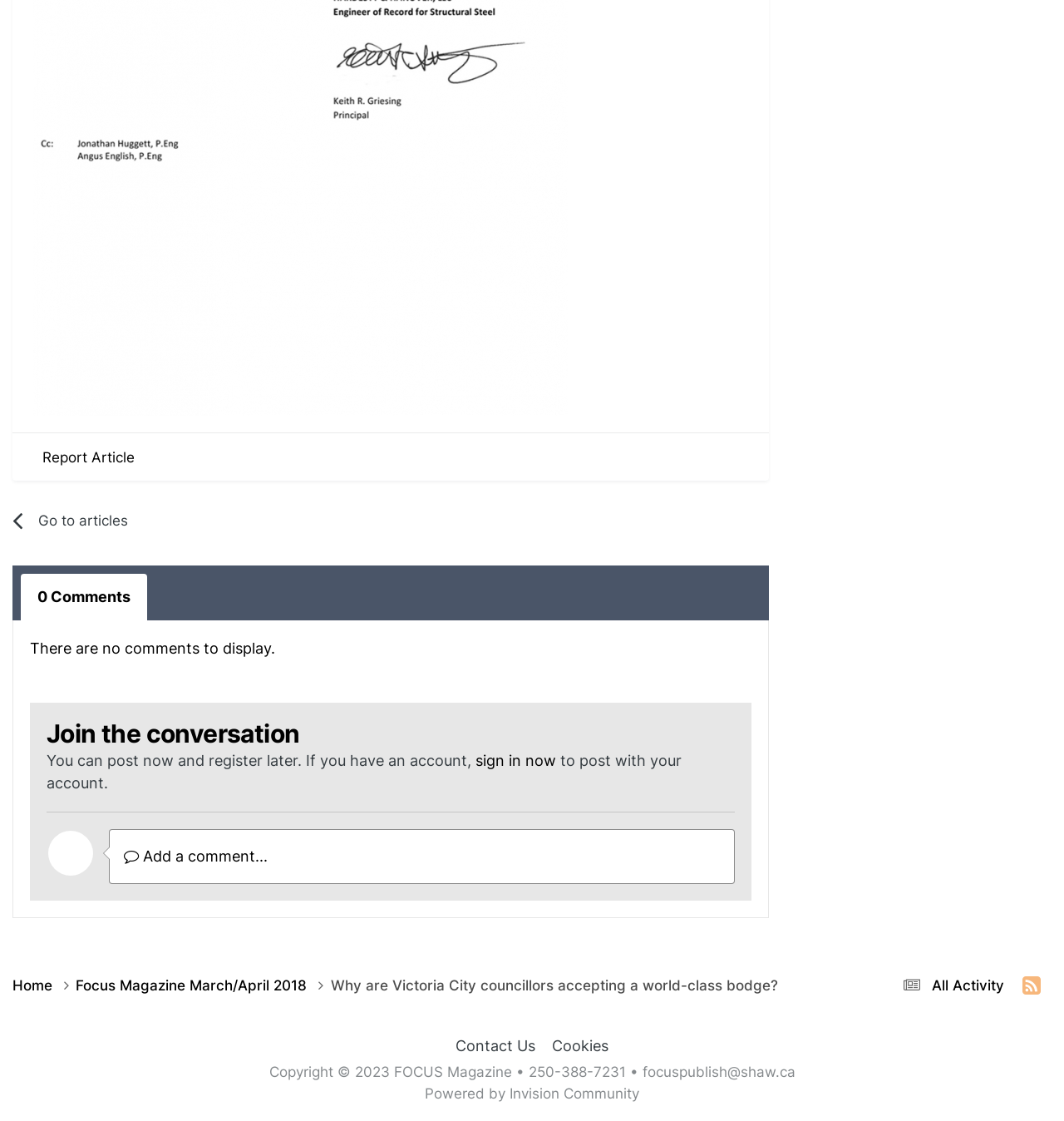From the webpage screenshot, predict the bounding box coordinates (top-left x, top-left y, bottom-right x, bottom-right y) for the UI element described here: Report Article

[0.027, 0.398, 0.139, 0.418]